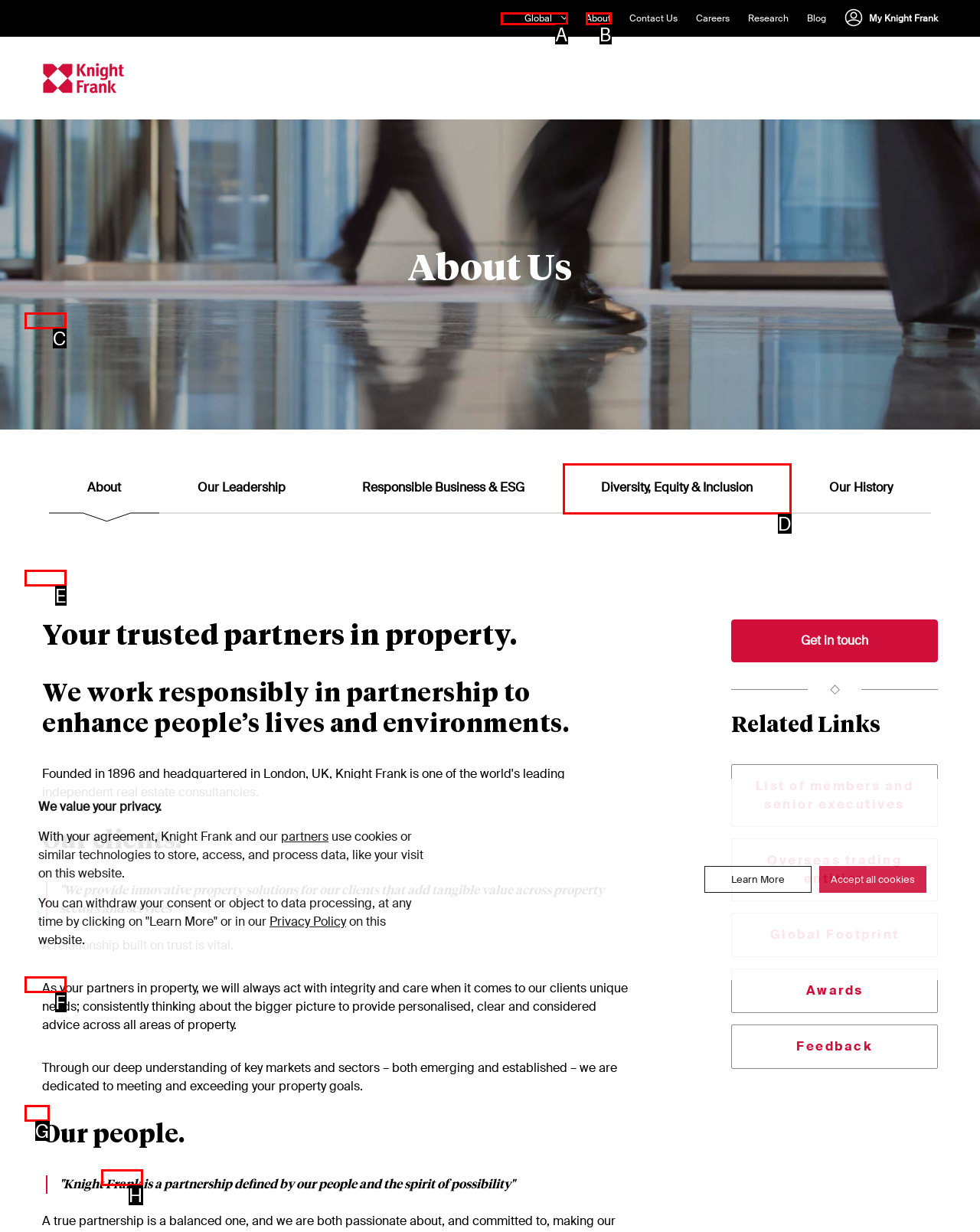From the provided options, pick the HTML element that matches the description: Global. Respond with the letter corresponding to your choice.

A